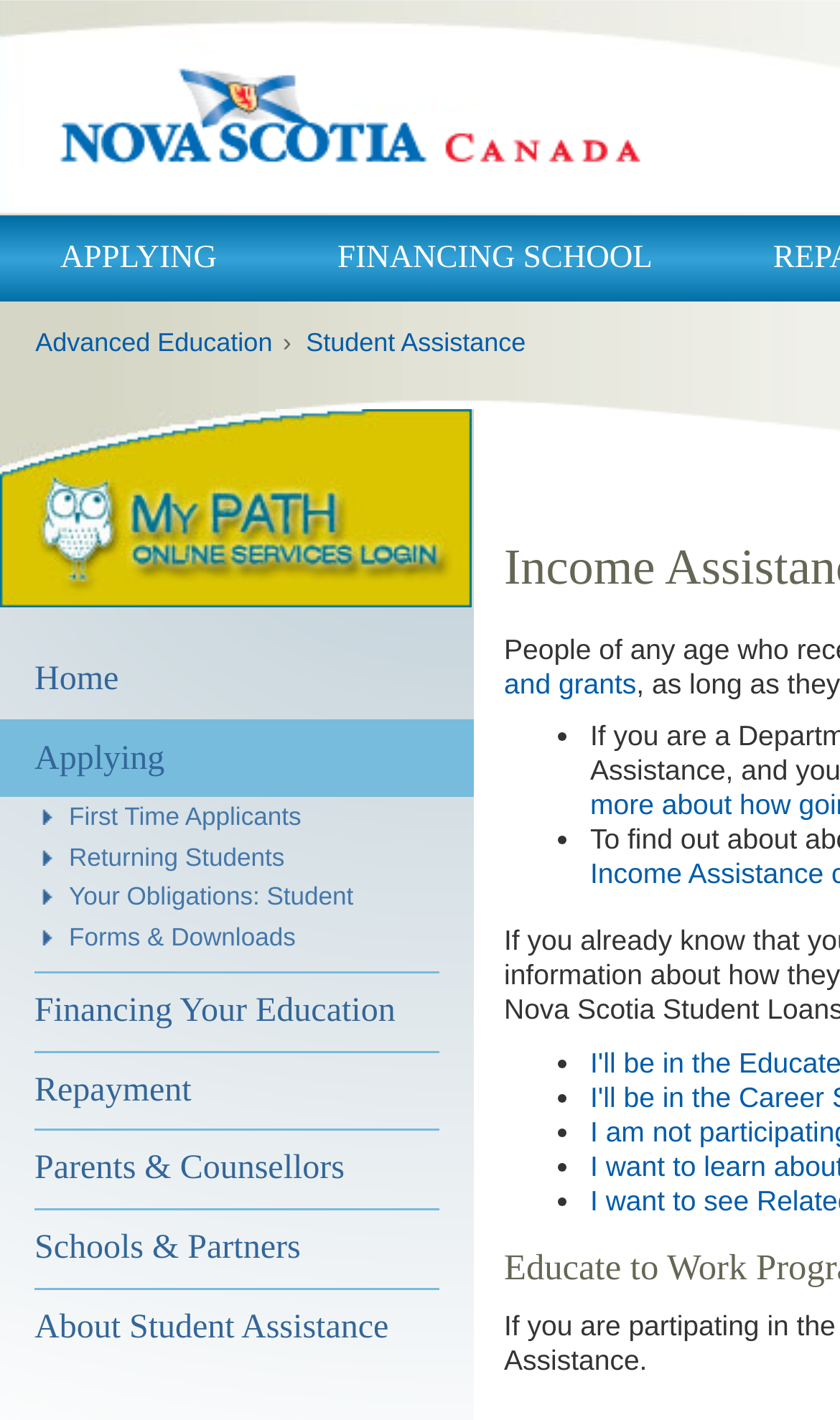Please find the bounding box coordinates of the element that needs to be clicked to perform the following instruction: "Login to MyPath online services". The bounding box coordinates should be four float numbers between 0 and 1, represented as [left, top, right, bottom].

[0.0, 0.345, 0.562, 0.368]